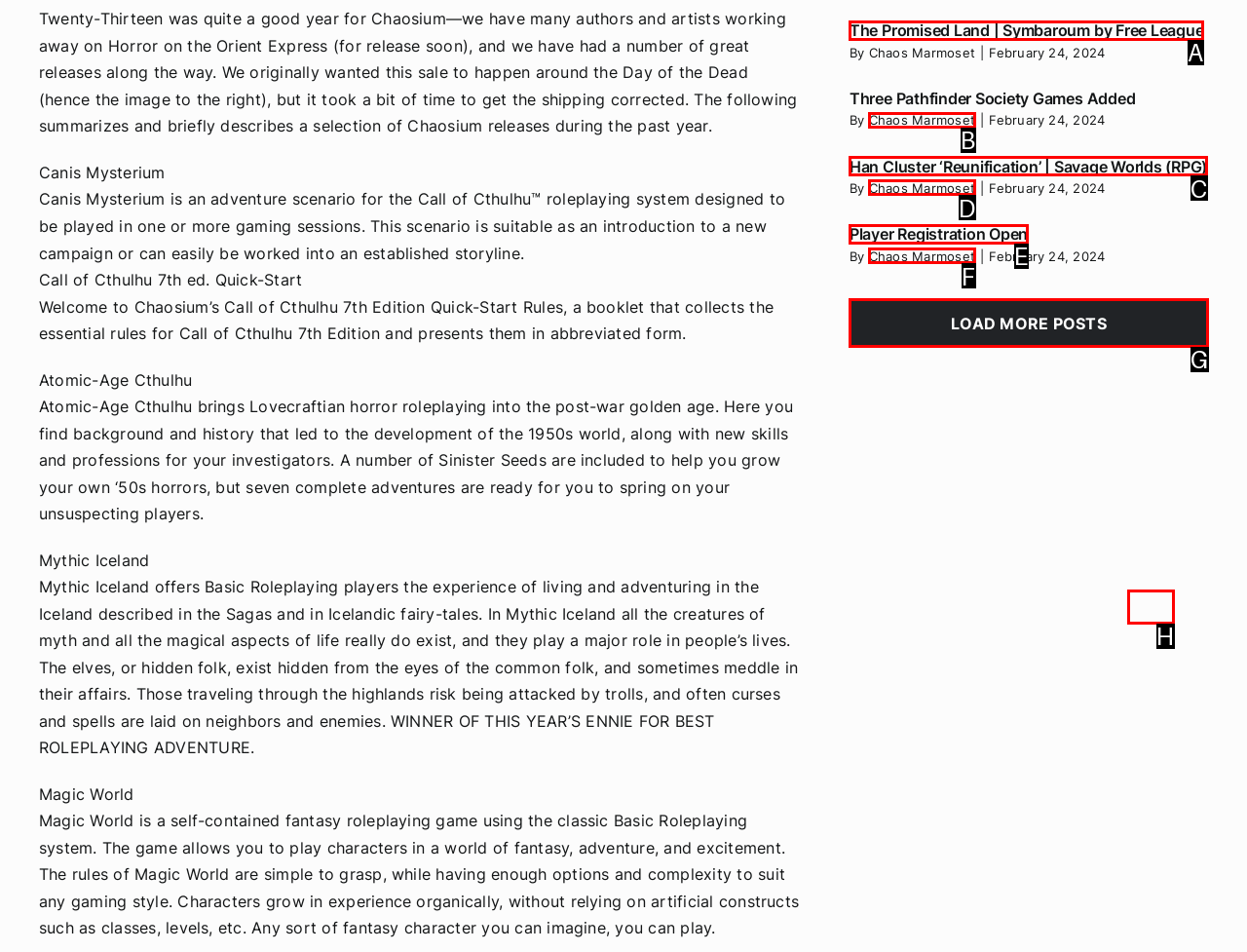Which lettered option matches the following description: Chaos Marmoset
Provide the letter of the matching option directly.

F